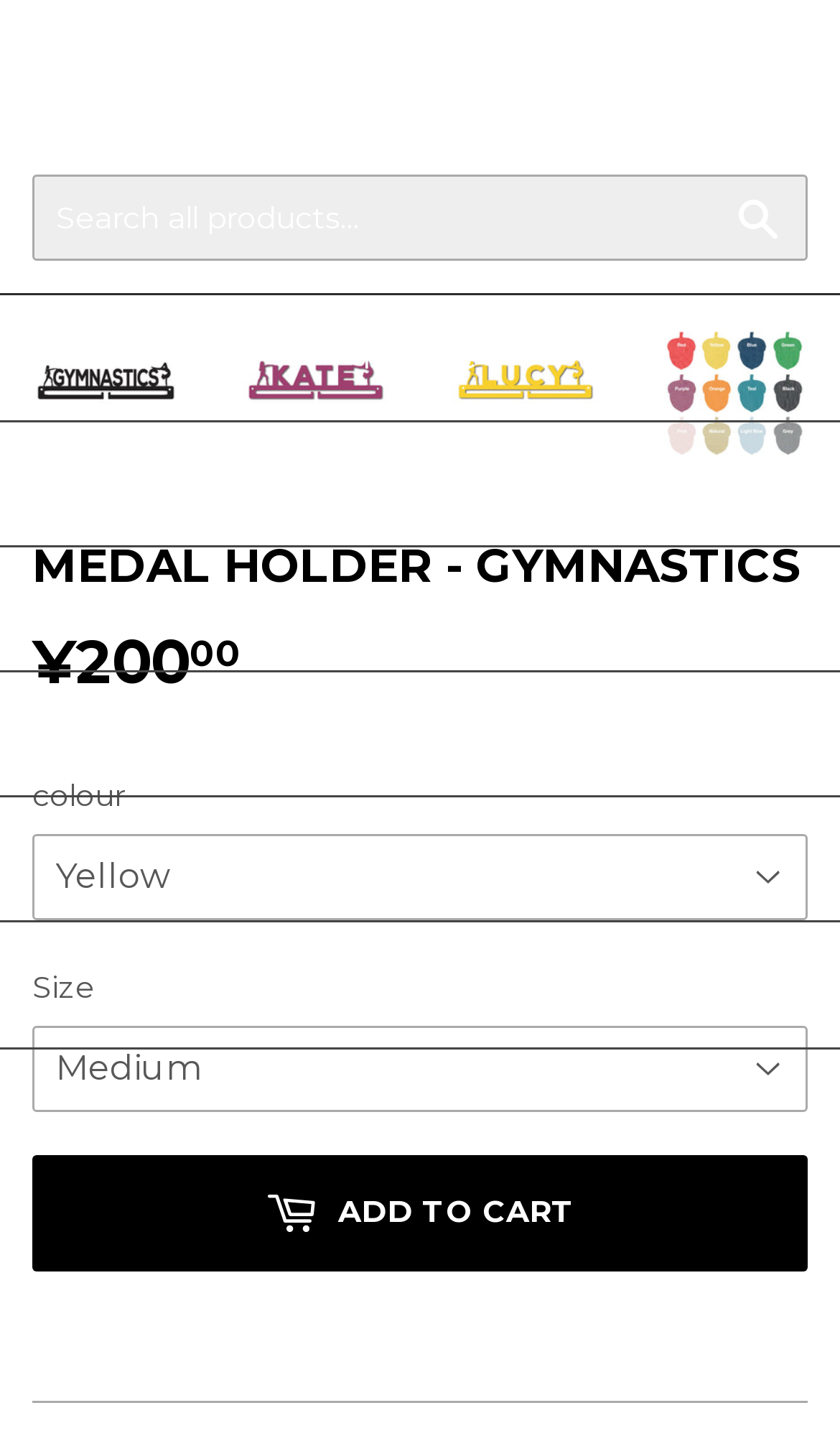Can you specify the bounding box coordinates of the area that needs to be clicked to fulfill the following instruction: "Search all products"?

[0.038, 0.122, 0.962, 0.182]